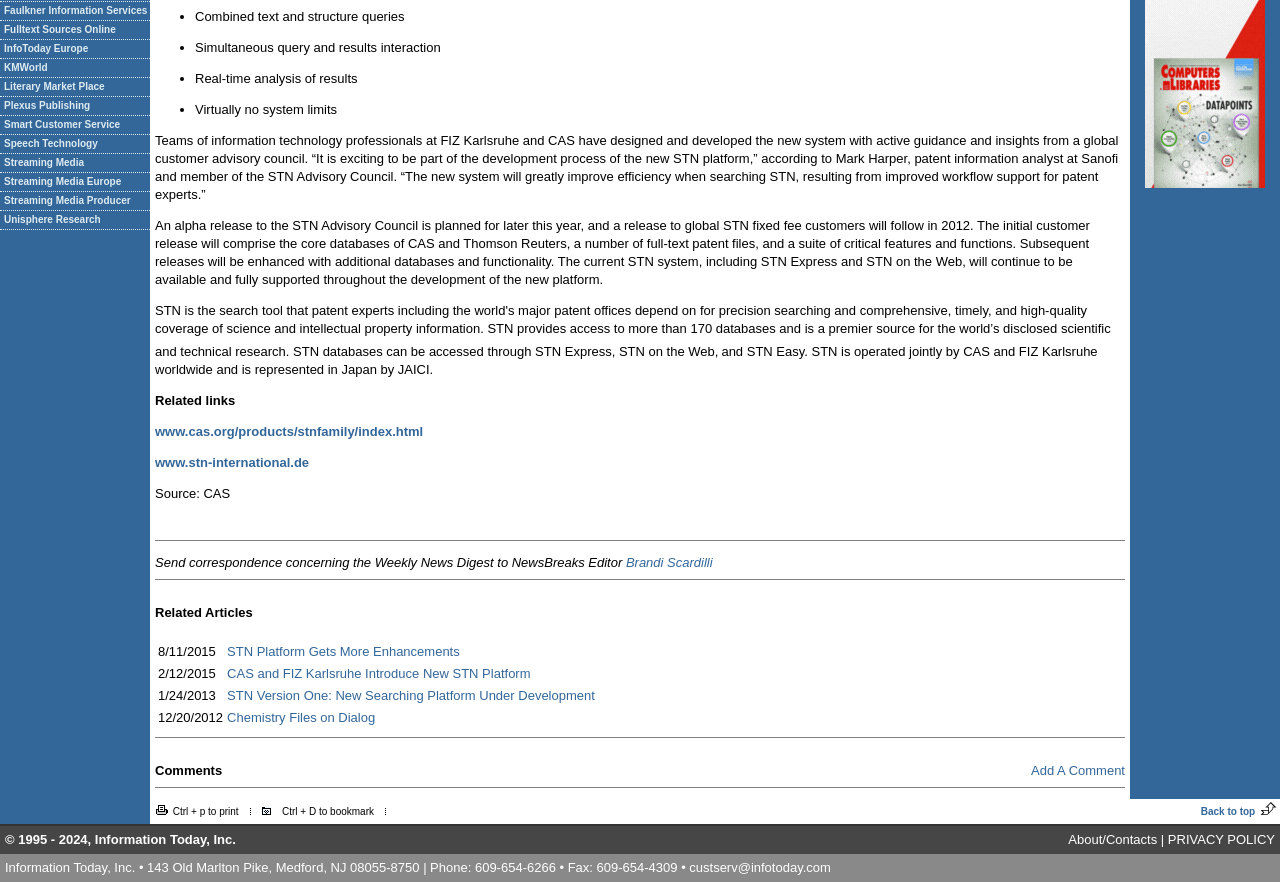Predict the bounding box of the UI element based on this description: "Chemistry Files on Dialog".

[0.177, 0.805, 0.293, 0.822]